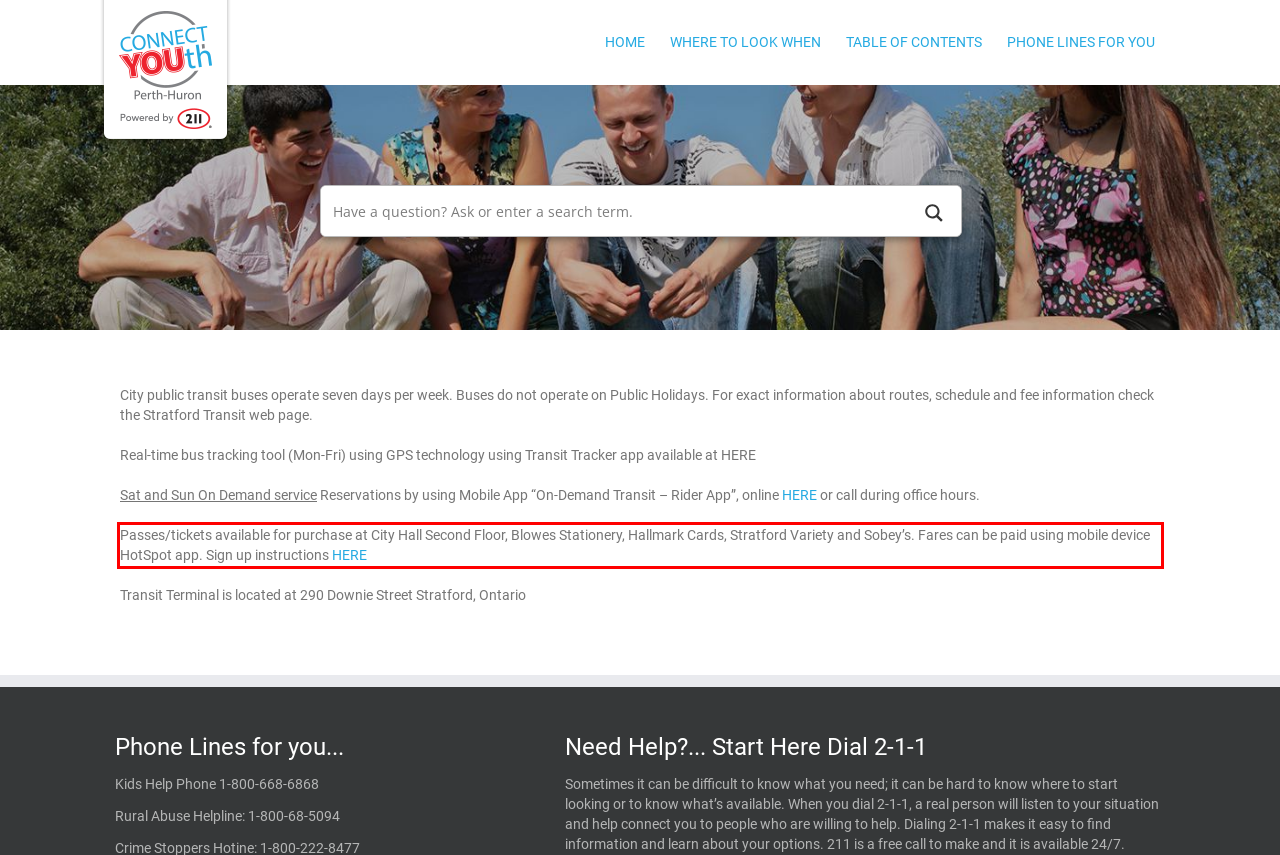From the screenshot of the webpage, locate the red bounding box and extract the text contained within that area.

Passes/tickets available for purchase at City Hall Second Floor, Blowes Stationery, Hallmark Cards, Stratford Variety and Sobey’s. Fares can be paid using mobile device HotSpot app. Sign up instructions HERE